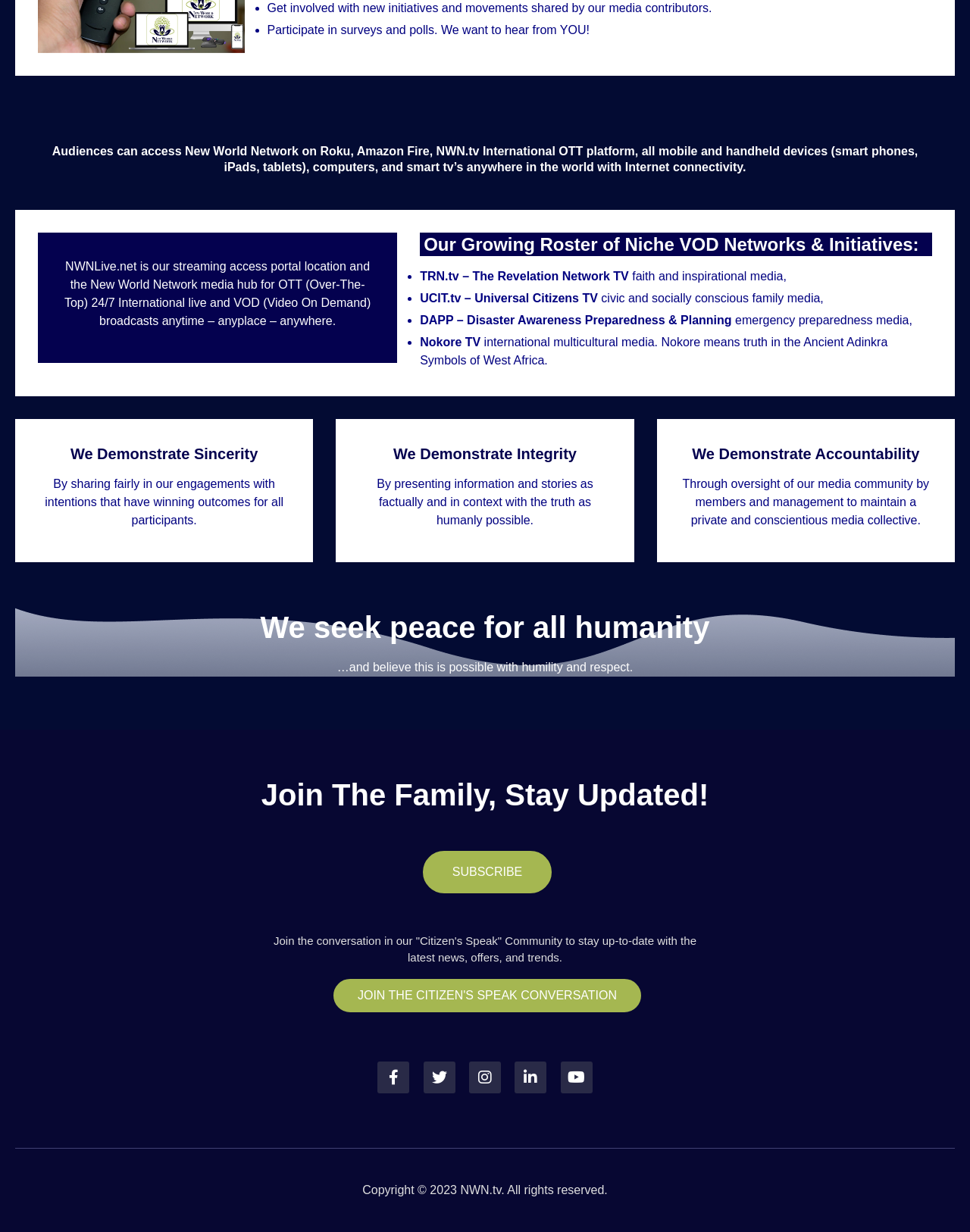Answer the following query with a single word or phrase:
What is the name of the media hub for OTT broadcasts?

NWNLive.net